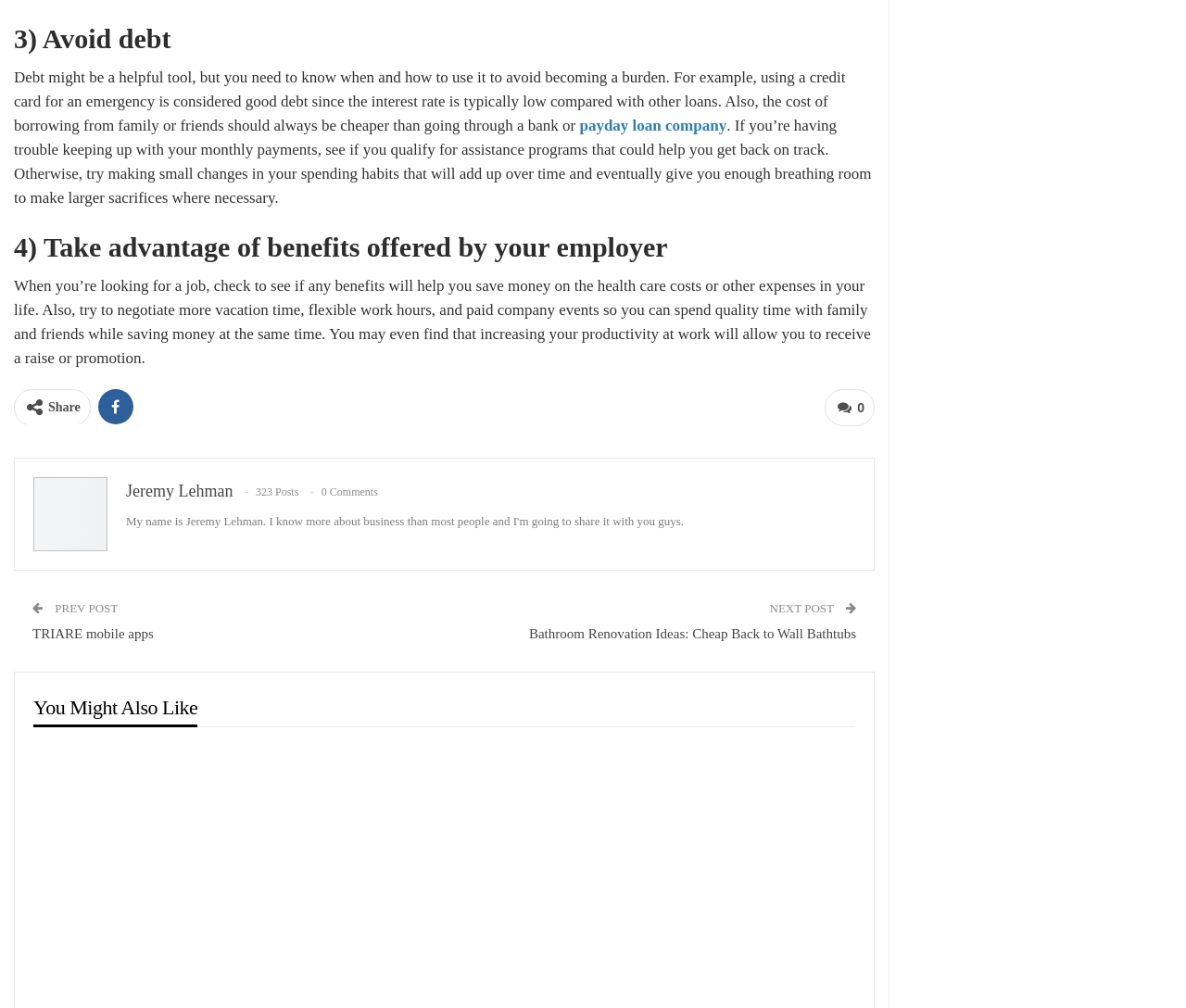Answer the question in a single word or phrase:
What category do the links at the bottom of the page belong to?

Finance